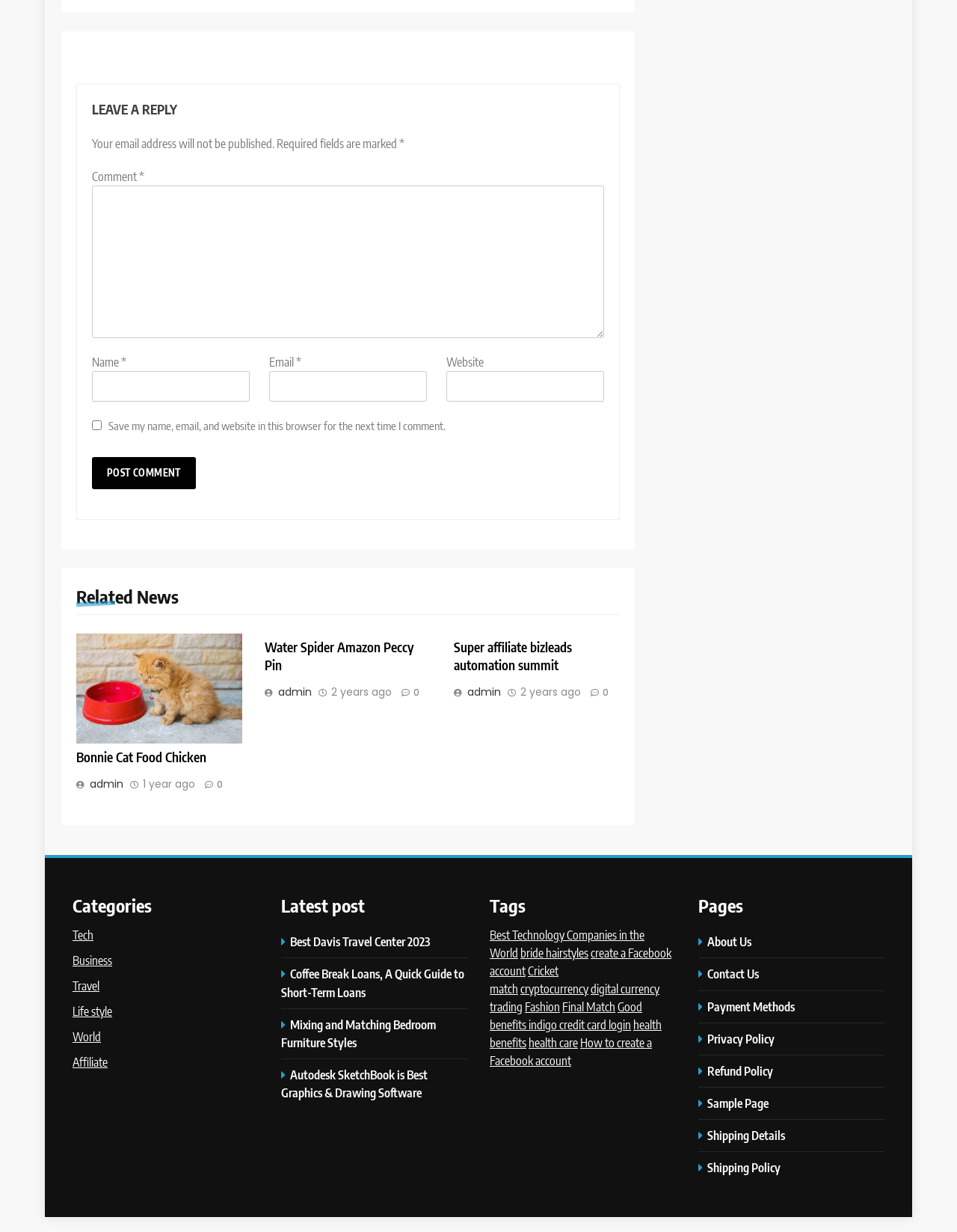Highlight the bounding box coordinates of the region I should click on to meet the following instruction: "Enter your comment".

[0.096, 0.15, 0.631, 0.274]